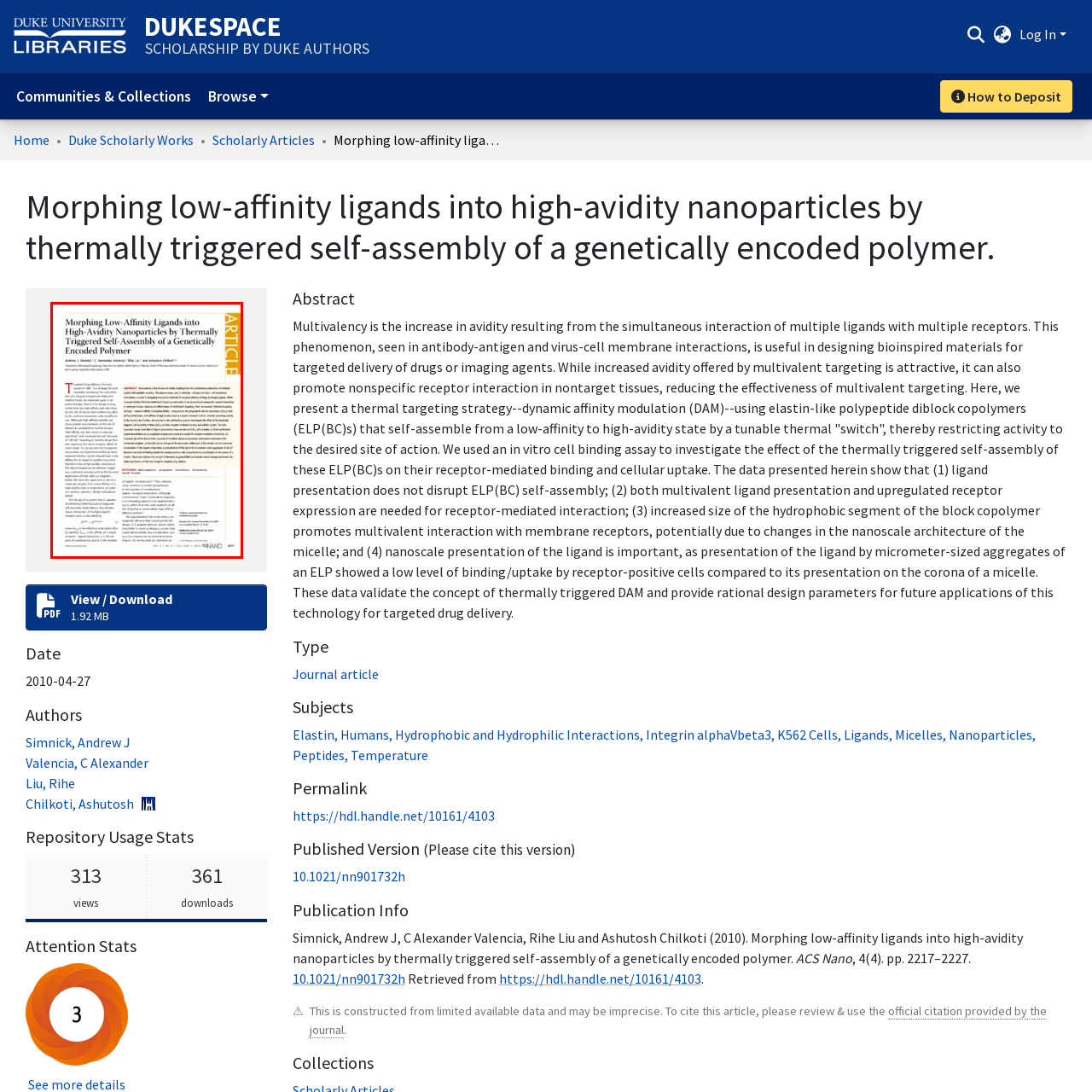In which volume and issue of 'ACS Nano' is the article published?
Study the image surrounded by the red bounding box and answer the question comprehensively, based on the details you see.

The caption specifies that the article is published in 'ACS Nano', Volume 4, Issue 4, which provides the necessary information to answer this question.